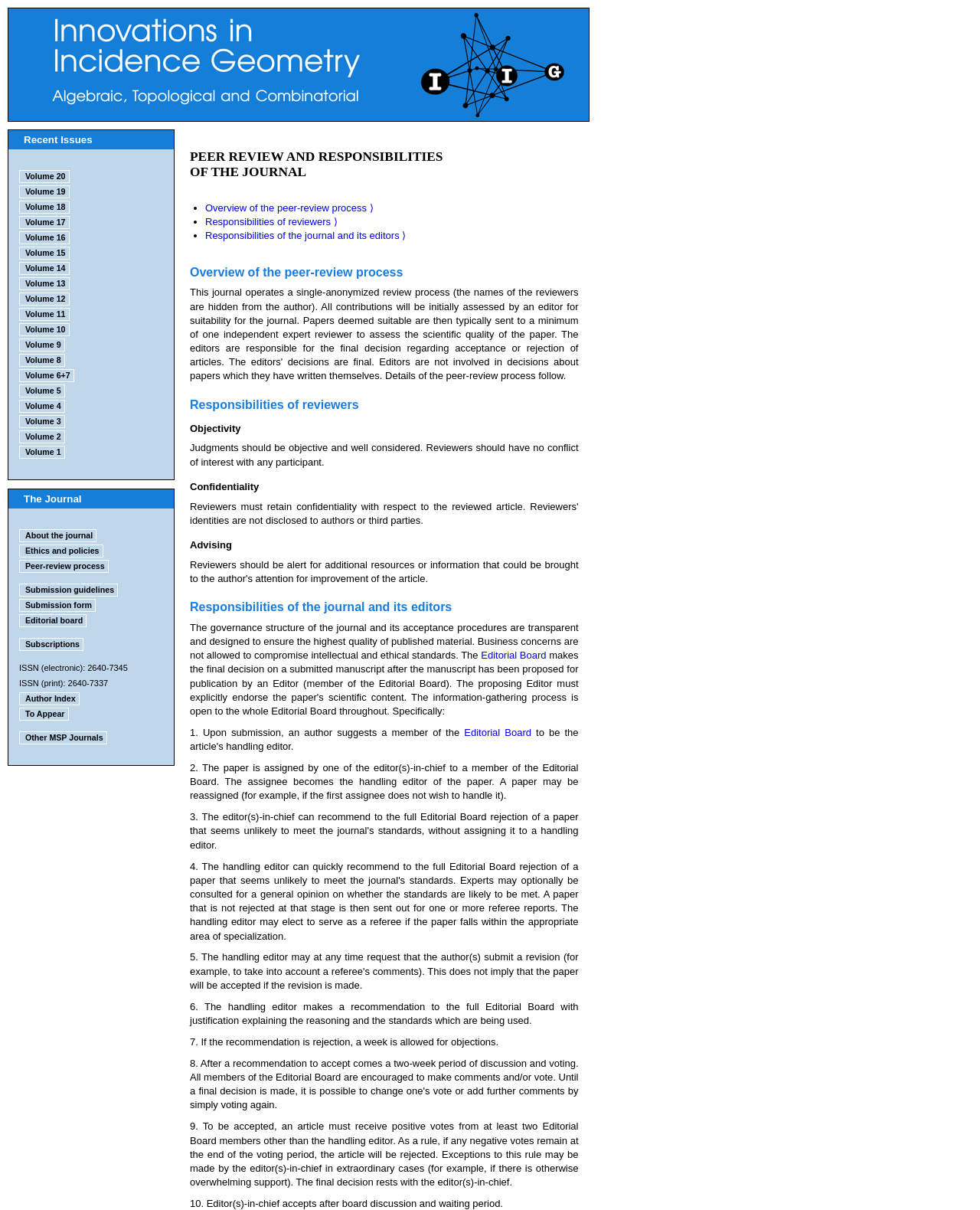How many rows are in the table with the heading 'Recent Issues'?
Please provide a detailed and thorough answer to the question.

The table with the heading 'Recent Issues' has 20 rows, each representing a volume of the journal, which can be found in the section at the top of the webpage.